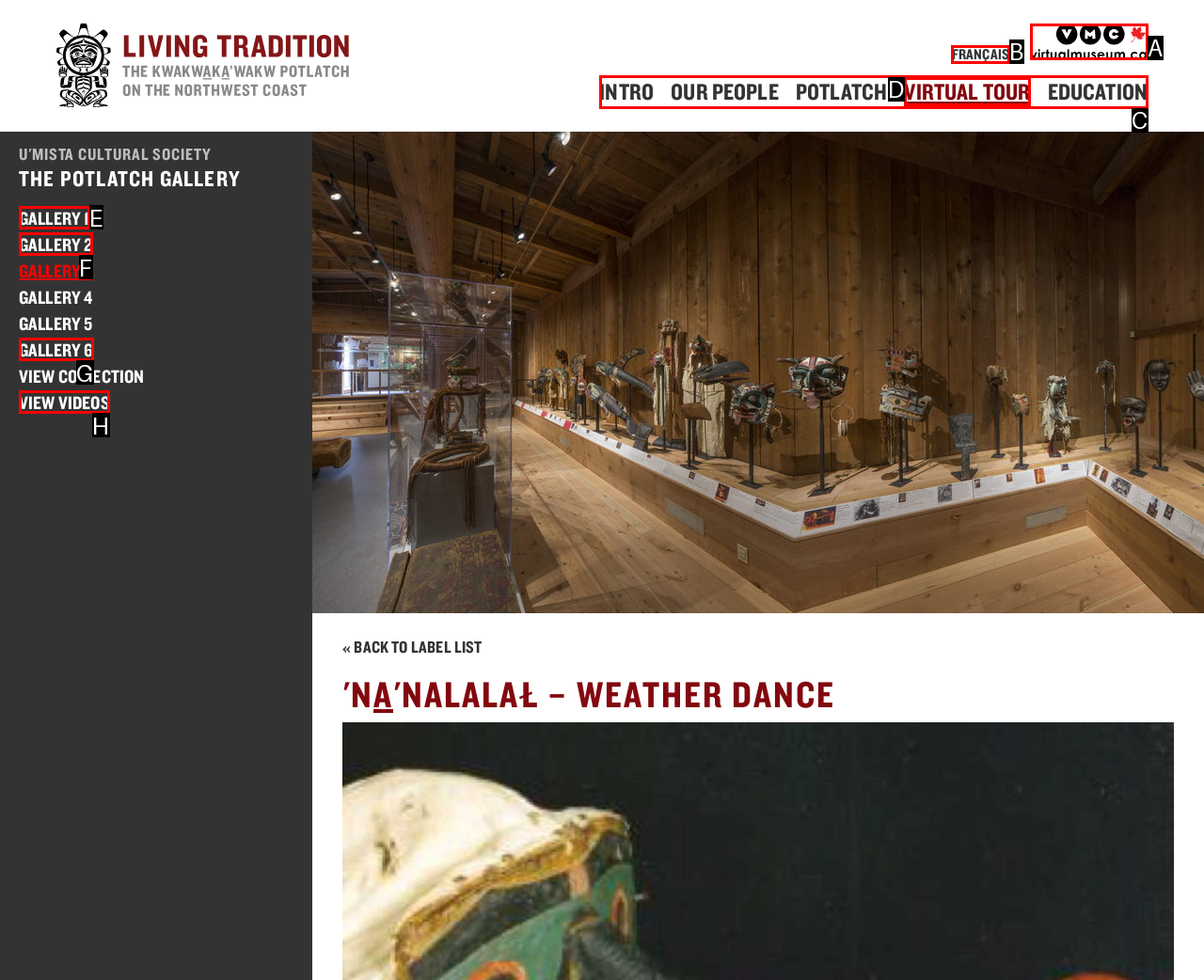Which letter corresponds to the correct option to complete the task: Watch videos?
Answer with the letter of the chosen UI element.

H